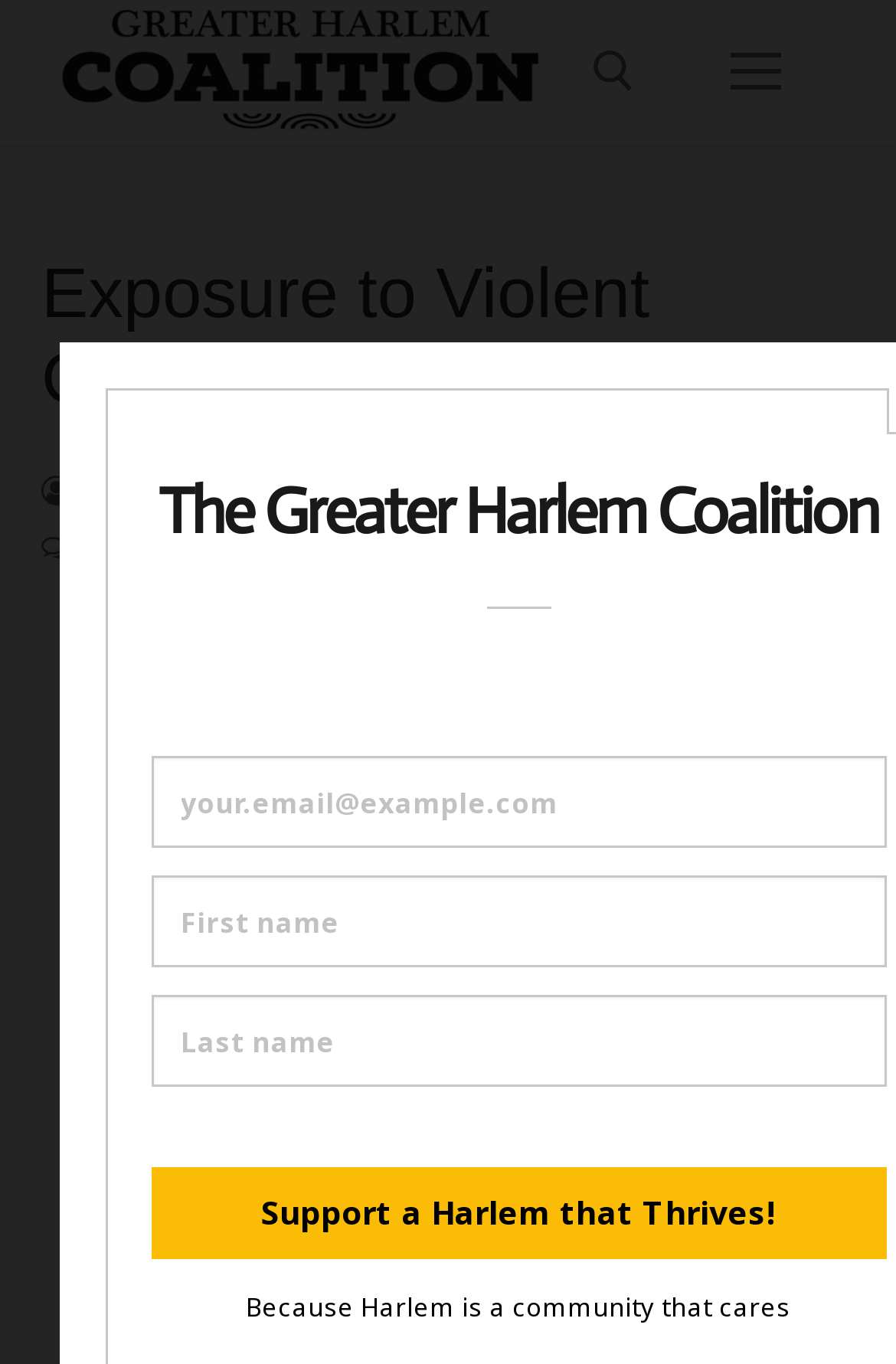Identify the bounding box coordinates for the region to click in order to carry out this instruction: "Search for a term". Provide the coordinates using four float numbers between 0 and 1, formatted as [left, top, right, bottom].

[0.186, 0.159, 0.75, 0.317]